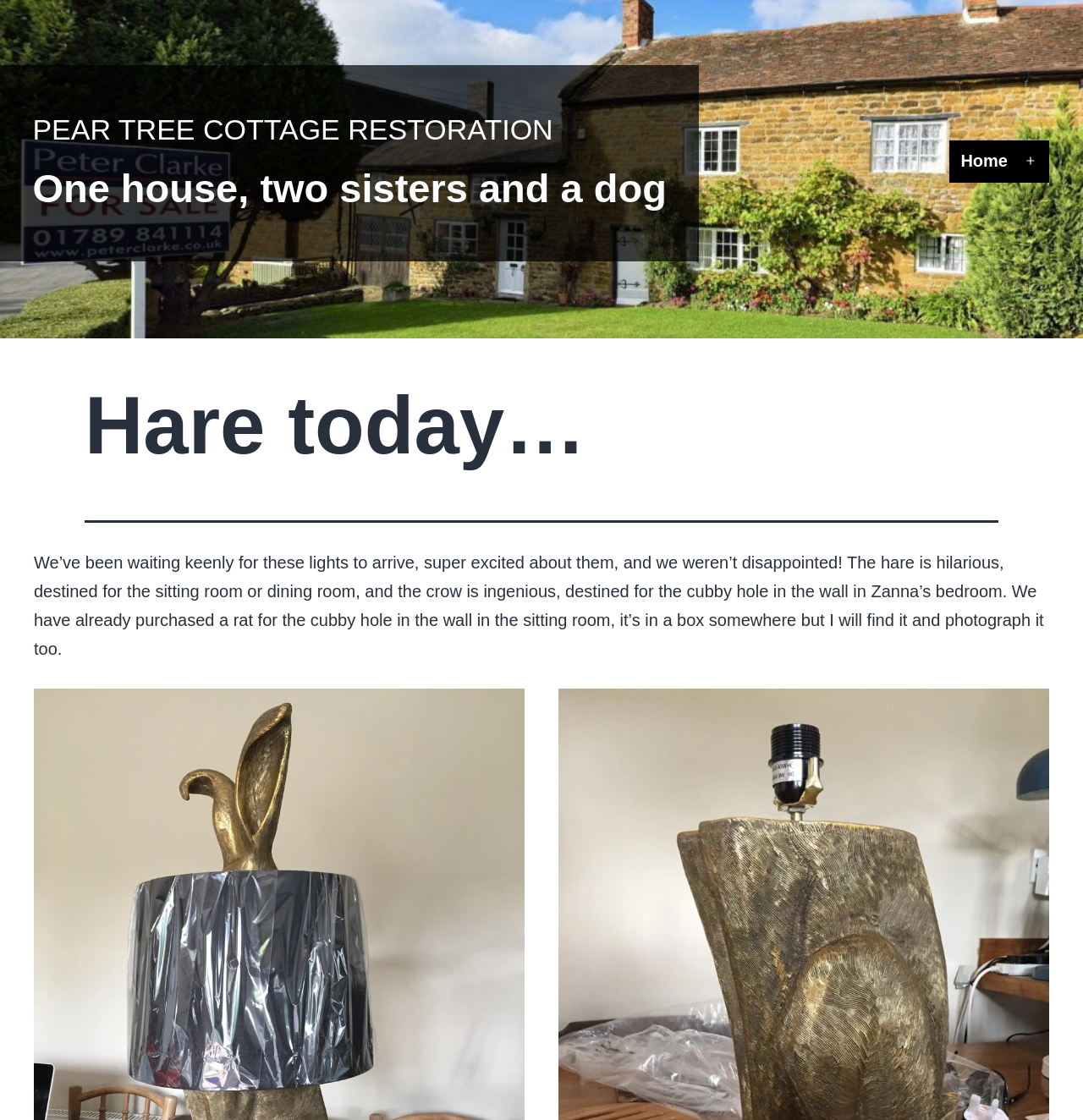What is the location of the crow?
Please provide a detailed answer to the question.

I determined the answer by reading the static text element that describes the content of the webpage, which mentions that 'the crow is ingenious, destined for the cubby hole in the wall in Zanna’s bedroom'.